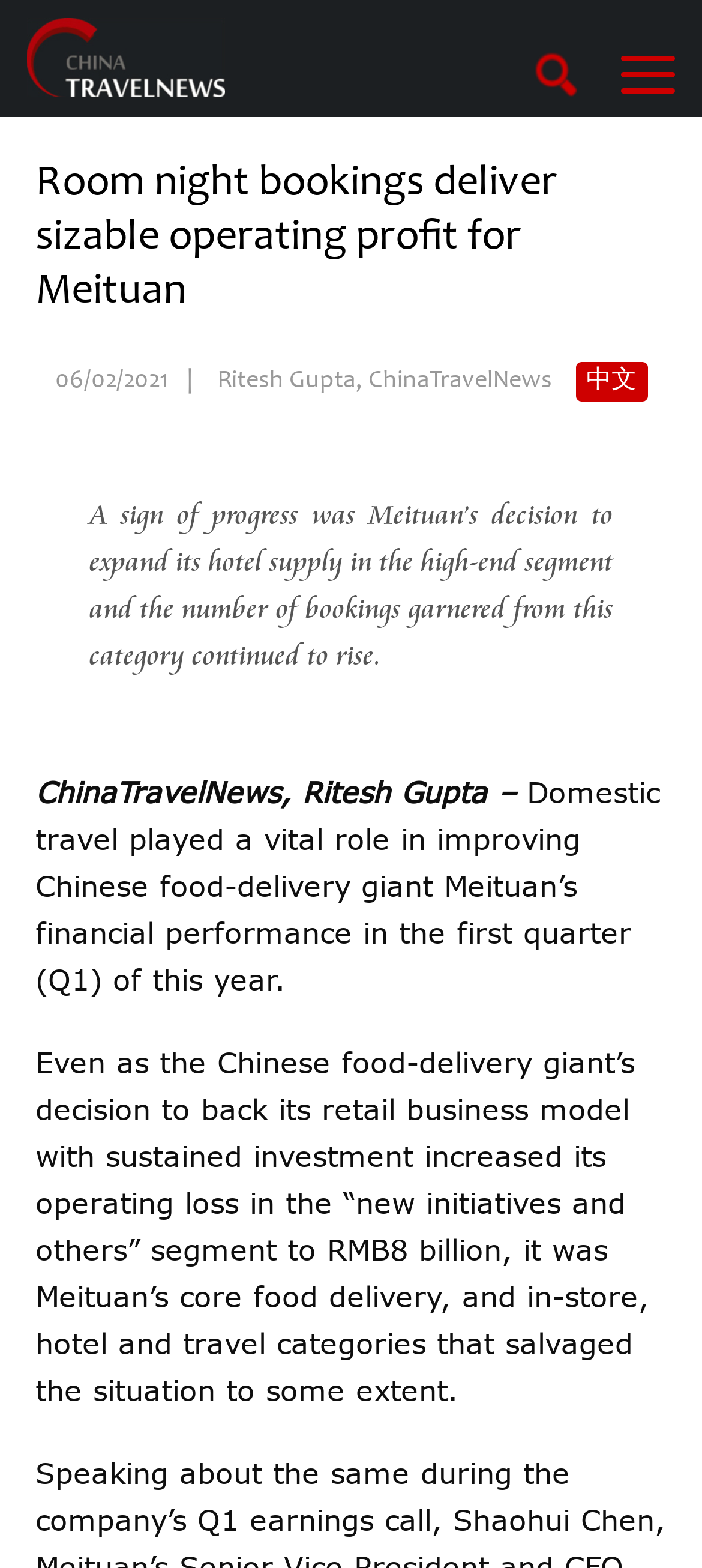Generate the text content of the main heading of the webpage.

Room night bookings deliver sizable operating profit for Meituan